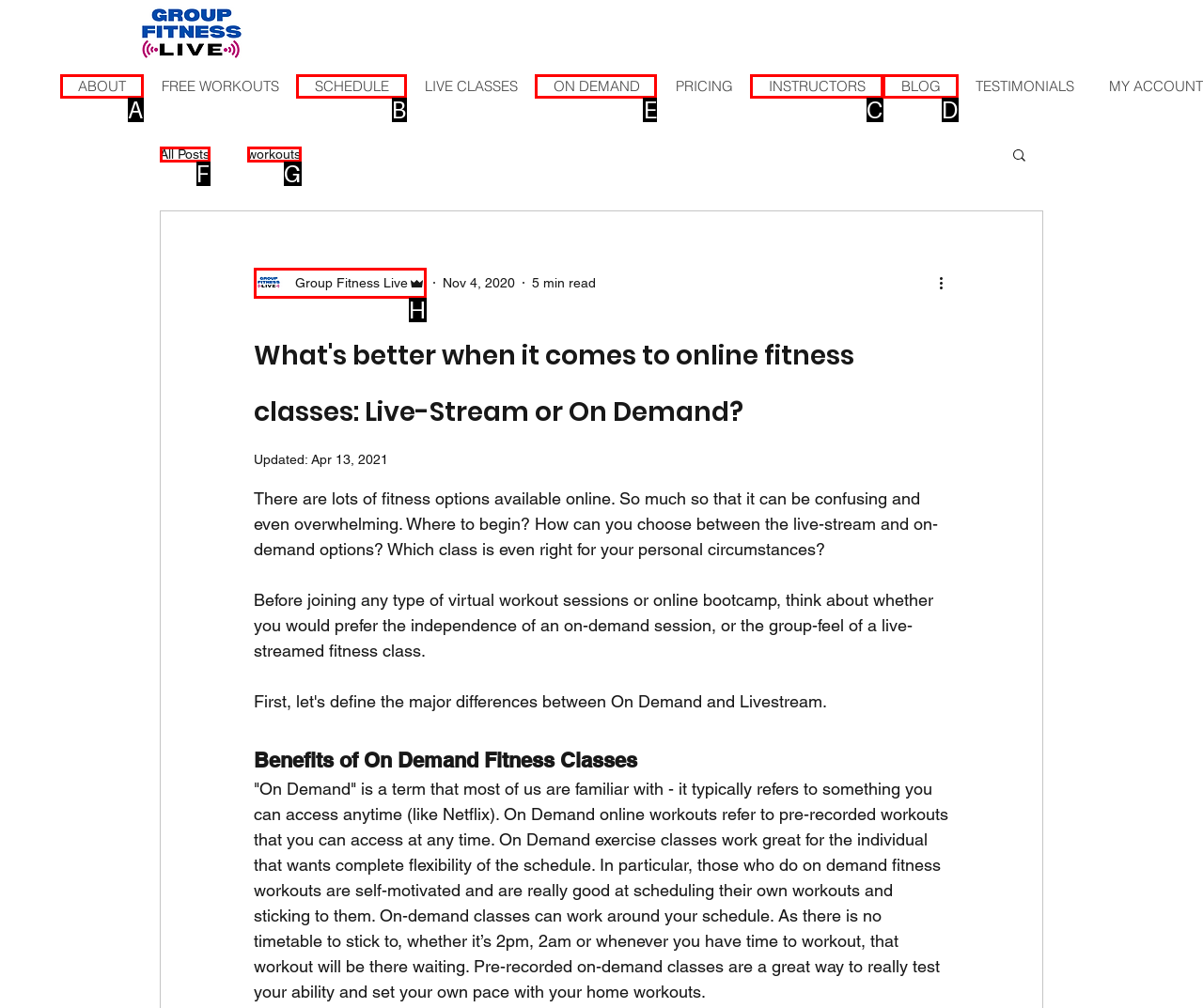Determine the letter of the element to click to accomplish this task: View the 'ON DEMAND' page. Respond with the letter.

E